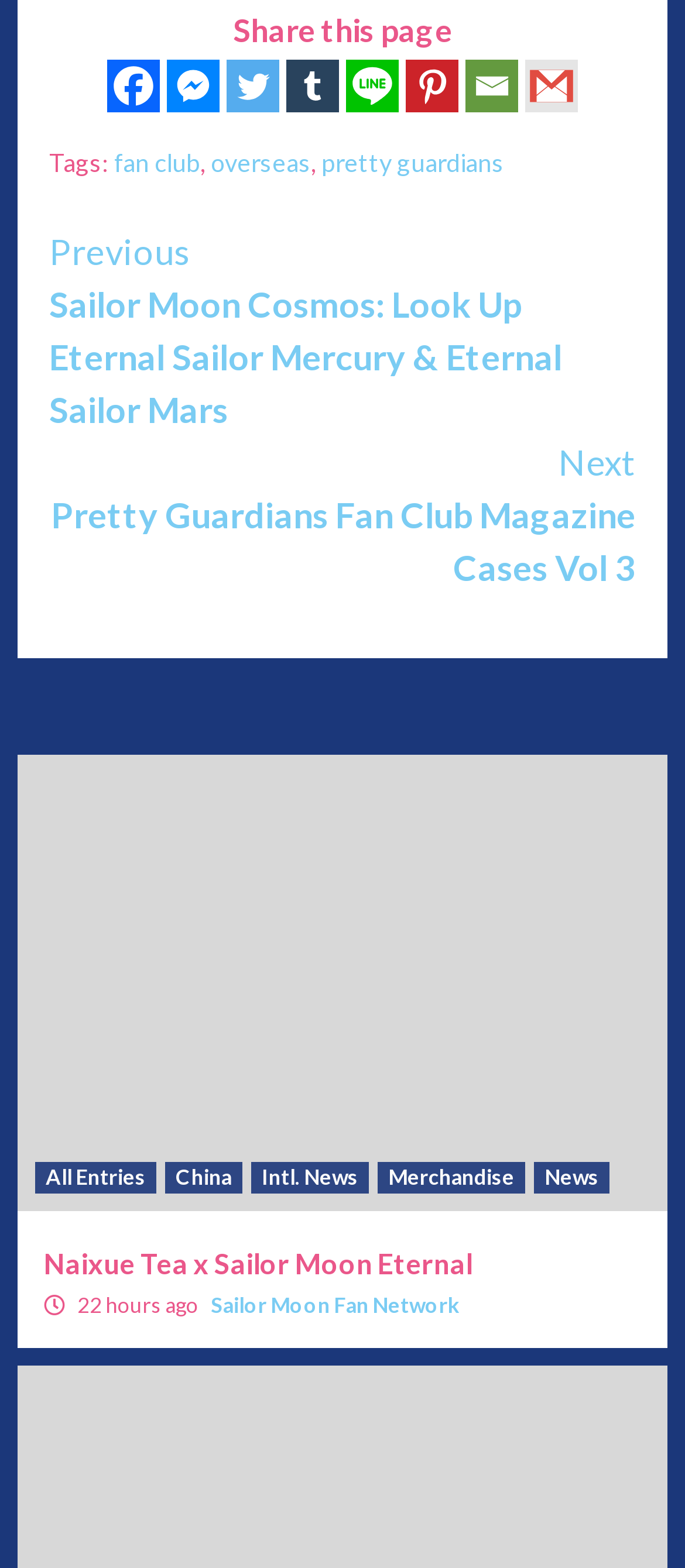How many social media platforms are available for sharing?
Look at the image and provide a detailed response to the question.

I counted the number of social media links available for sharing, which are Facebook, Facebook Messenger, Twitter, Tumblr, Line, Pinterest, Email, and Gmail.